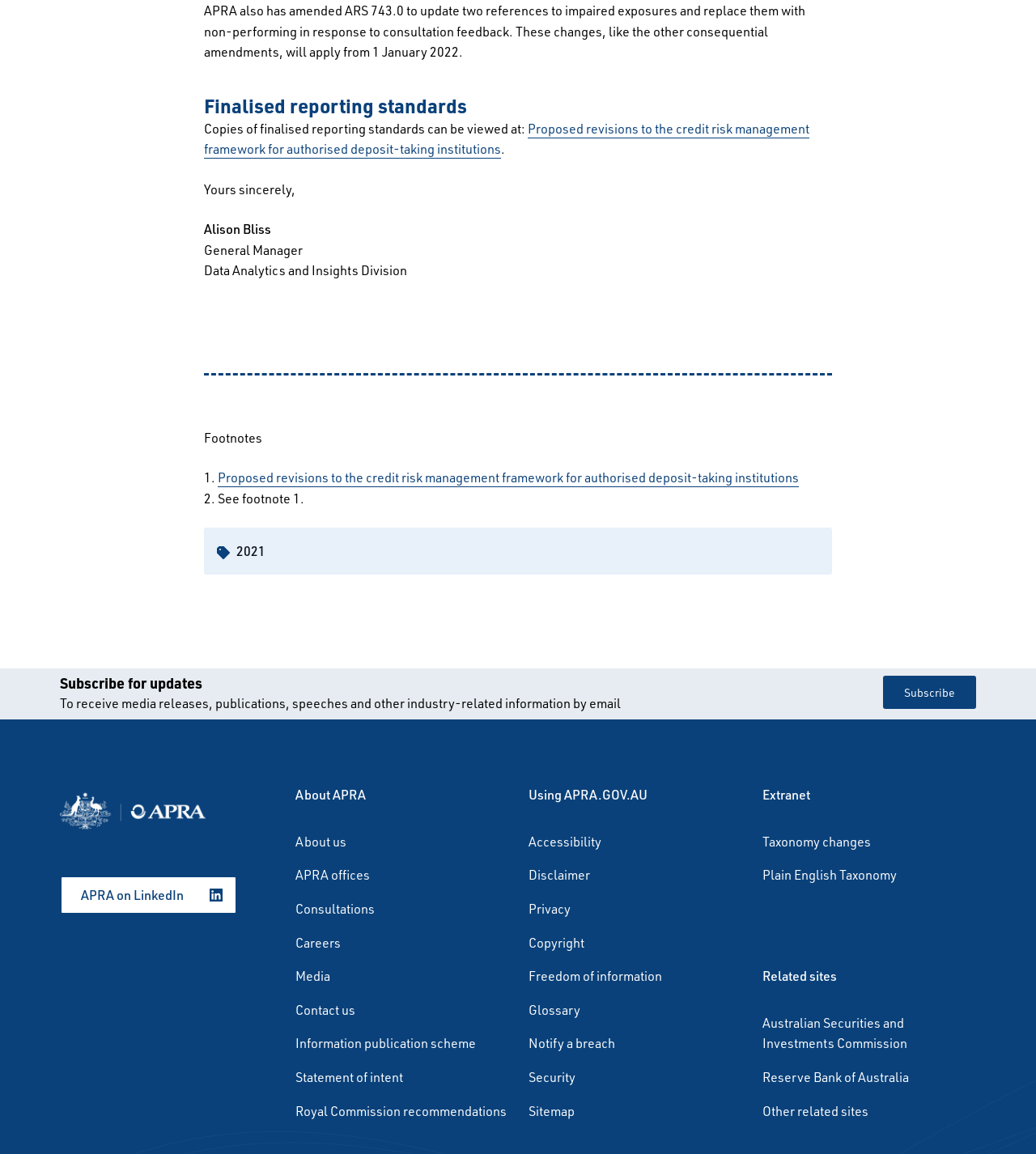Determine the bounding box coordinates of the clickable region to carry out the instruction: "Search for products".

None